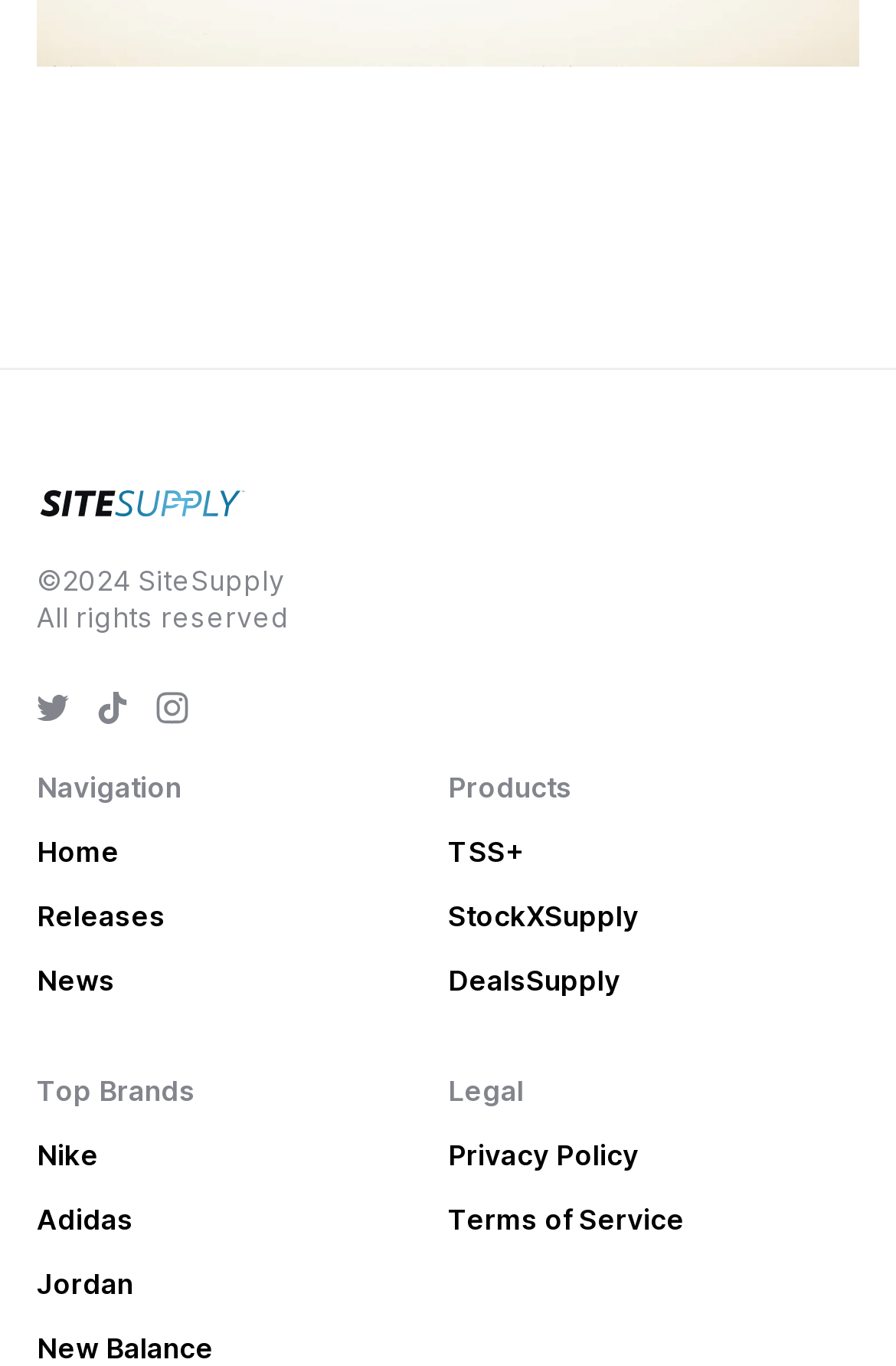Give a one-word or one-phrase response to the question: 
What is the name of the website?

SiteSupply